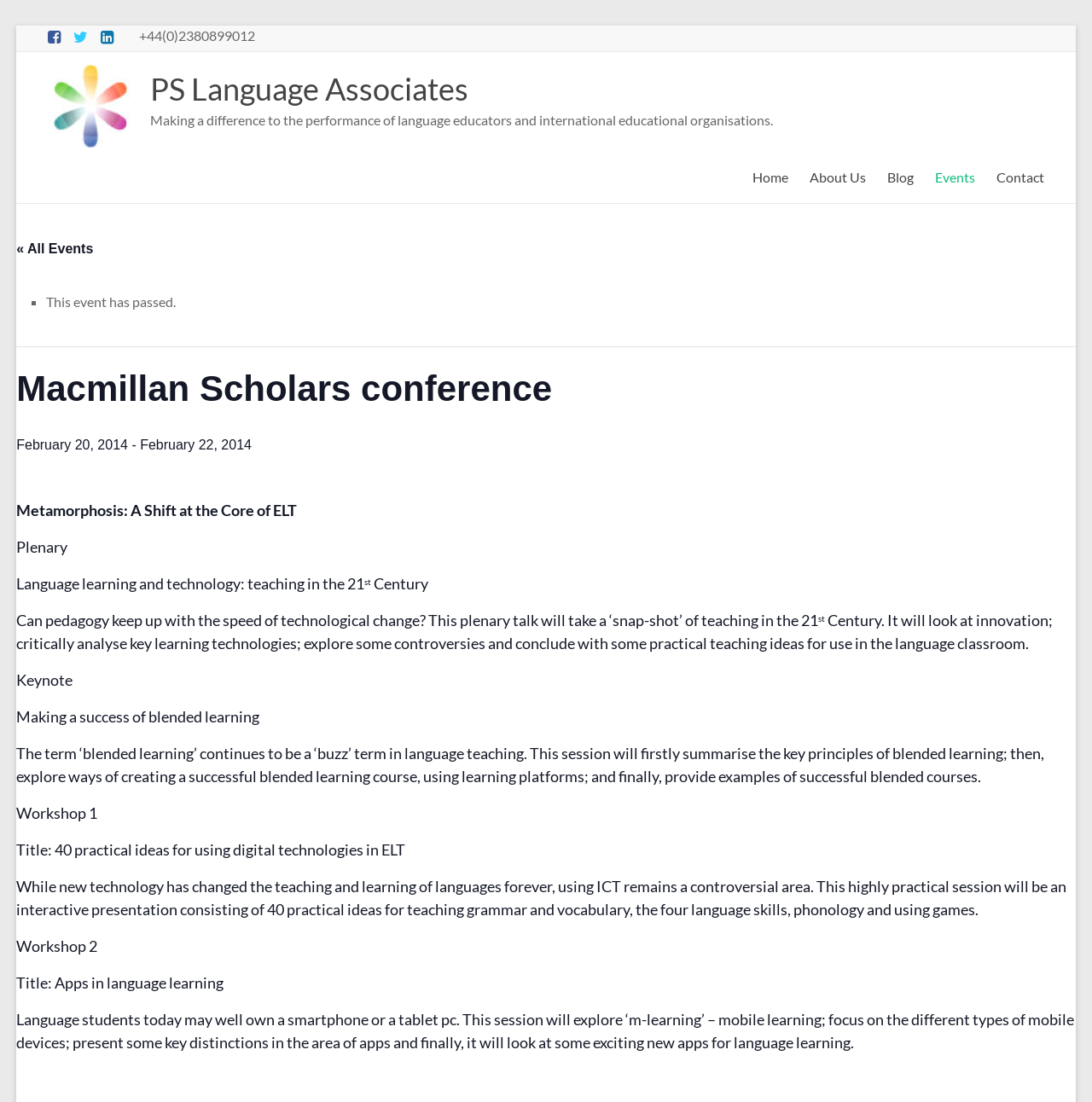Determine the bounding box coordinates of the clickable element to achieve the following action: 'Click on the 'Top Reads in Does Omega 3 Lower High Blood Pressure' heading'. Provide the coordinates as four float values between 0 and 1, formatted as [left, top, right, bottom].

None